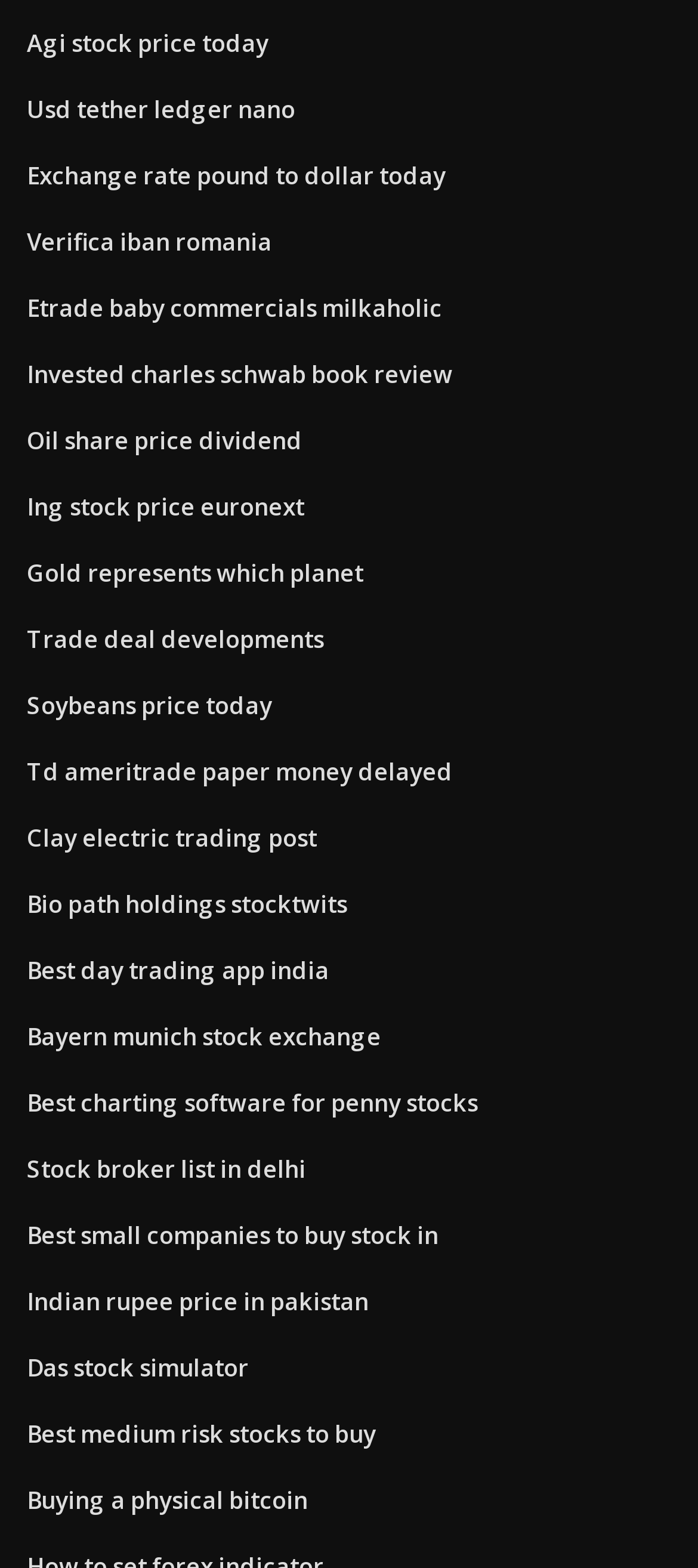Please identify the bounding box coordinates of the element I should click to complete this instruction: 'Get the oil share price dividend information'. The coordinates should be given as four float numbers between 0 and 1, like this: [left, top, right, bottom].

[0.038, 0.211, 0.433, 0.231]